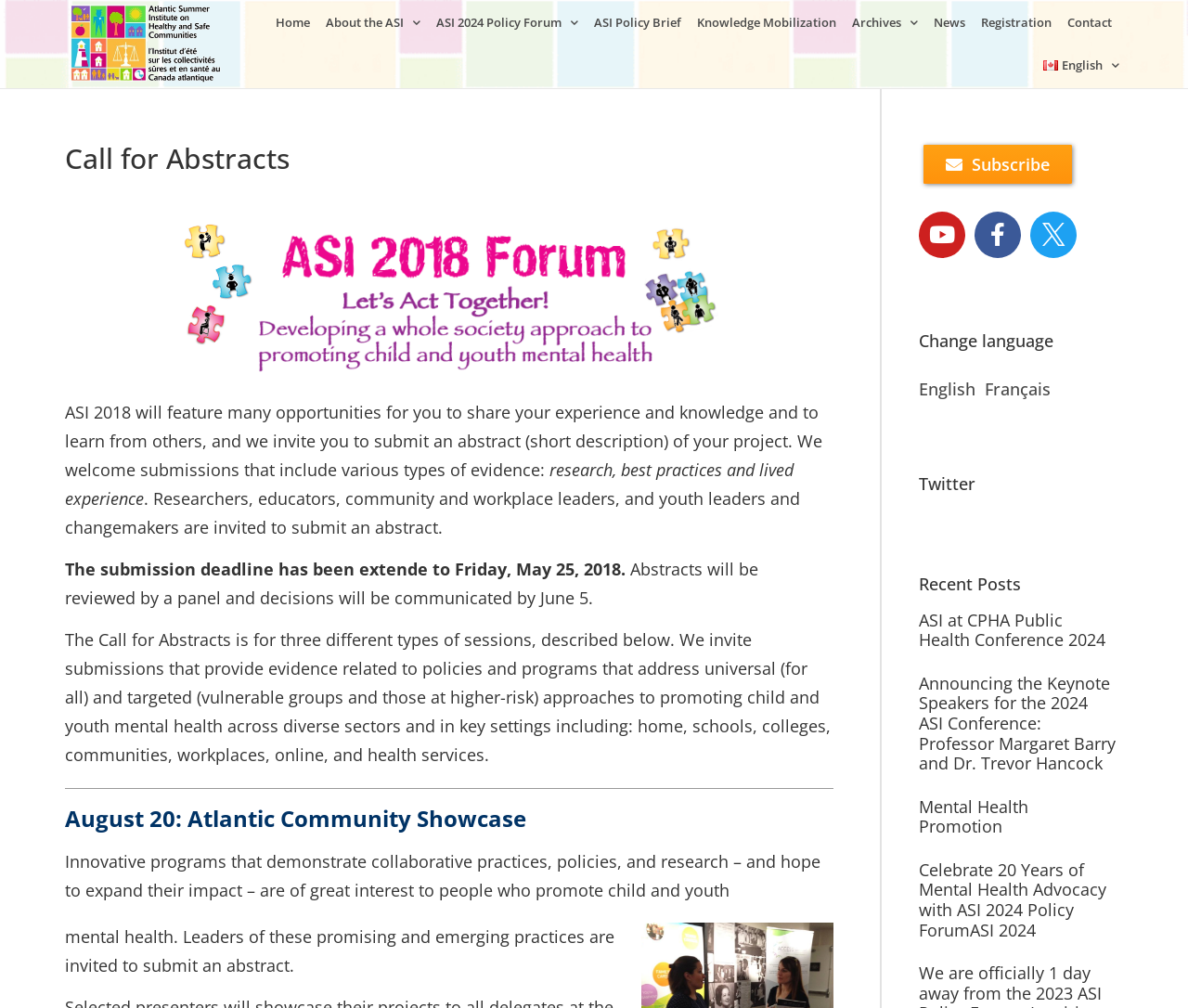What social media platforms are linked on the webpage?
Using the picture, provide a one-word or short phrase answer.

Youtube, Facebook, Twitter